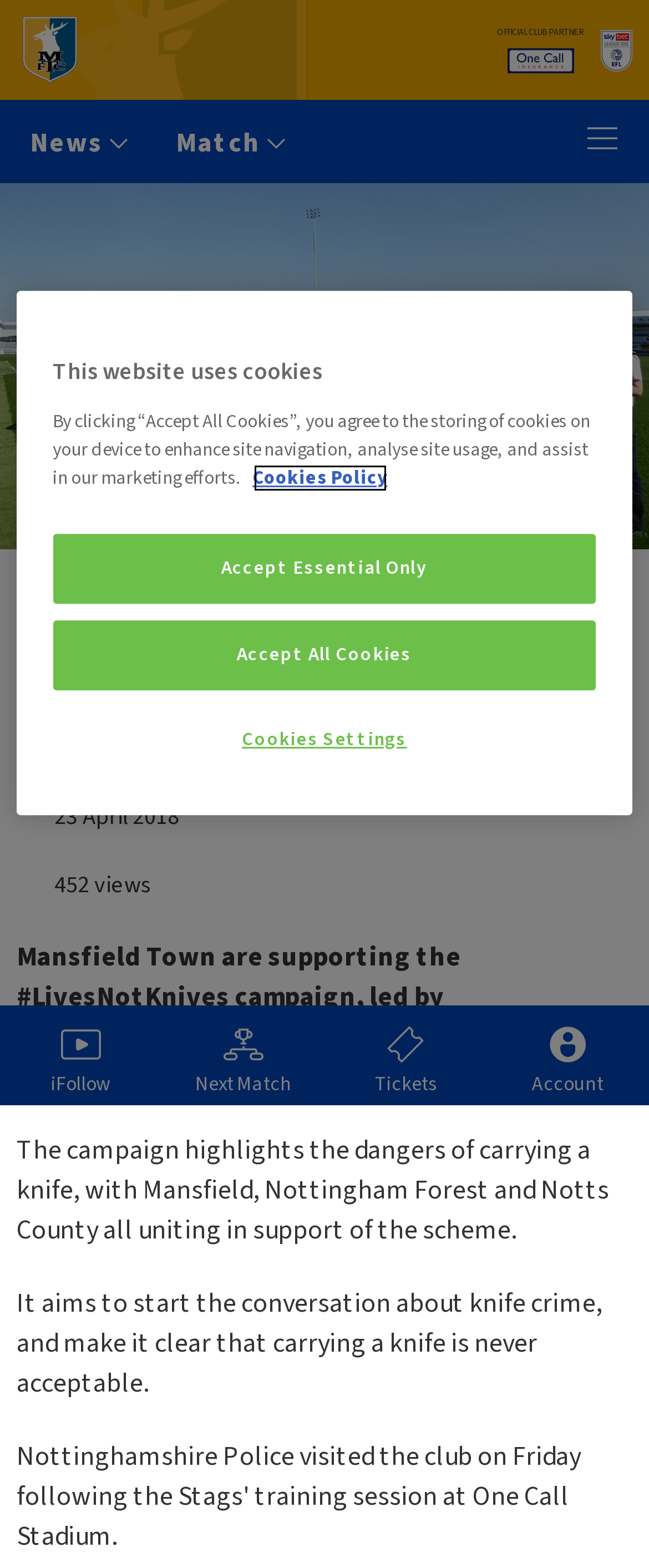Using the description: "Accept Essential Only", identify the bounding box of the corresponding UI element in the screenshot.

[0.081, 0.34, 0.919, 0.385]